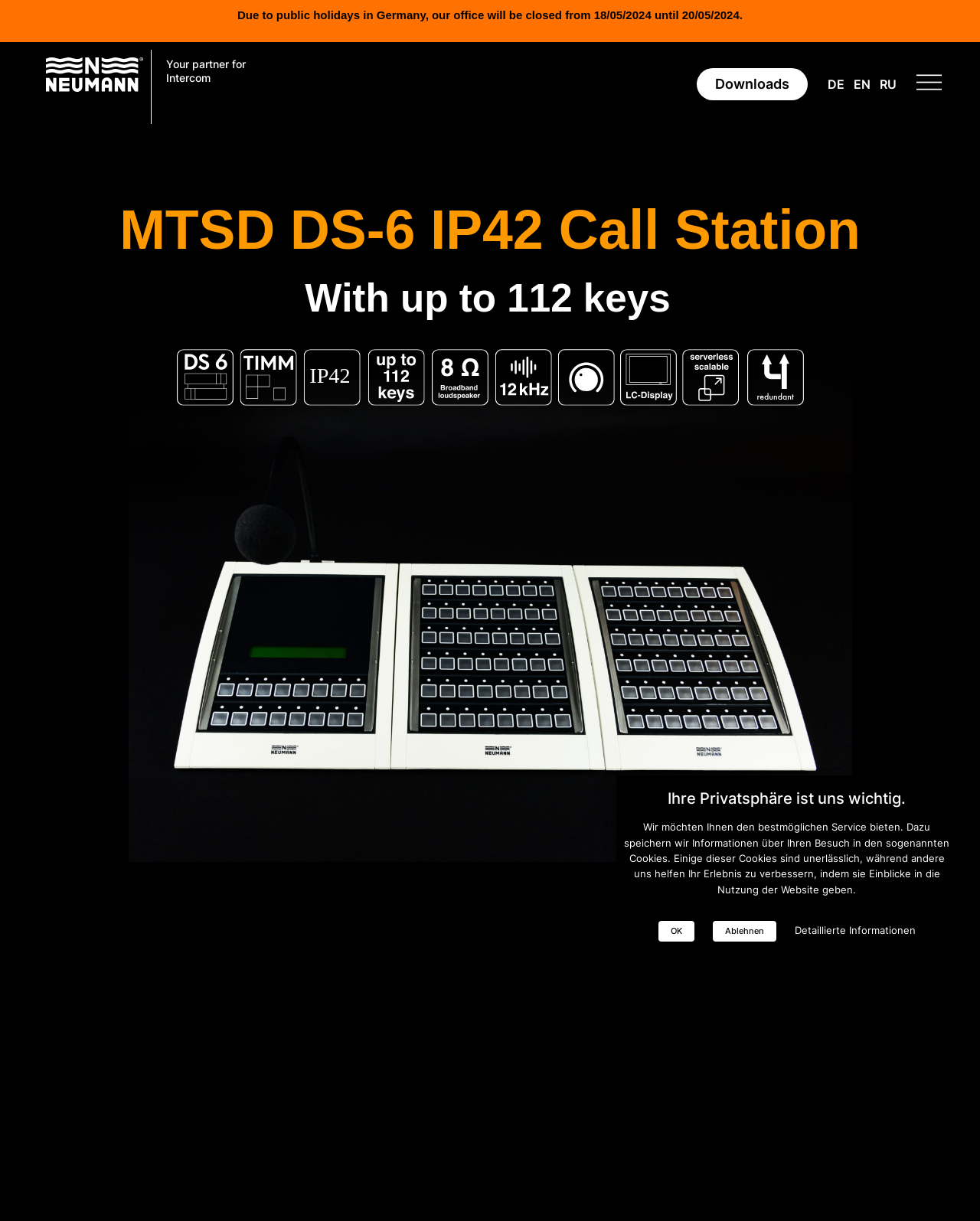Please find the bounding box coordinates of the clickable region needed to complete the following instruction: "Select the 'EN' language". The bounding box coordinates must consist of four float numbers between 0 and 1, i.e., [left, top, right, bottom].

[0.866, 0.058, 0.893, 0.081]